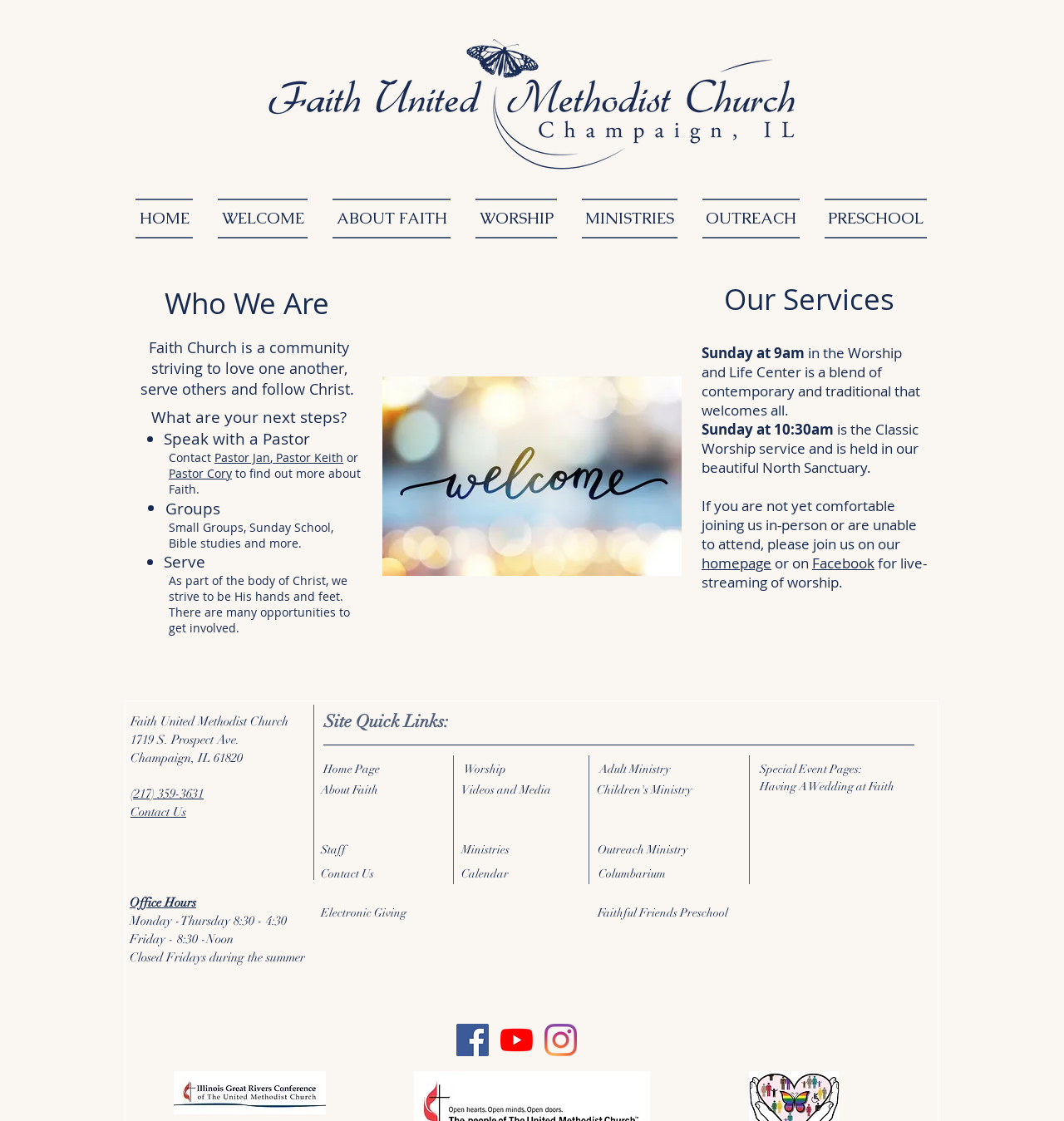Give a succinct answer to this question in a single word or phrase: 
What is the name of the church?

Faith United Methodist Church